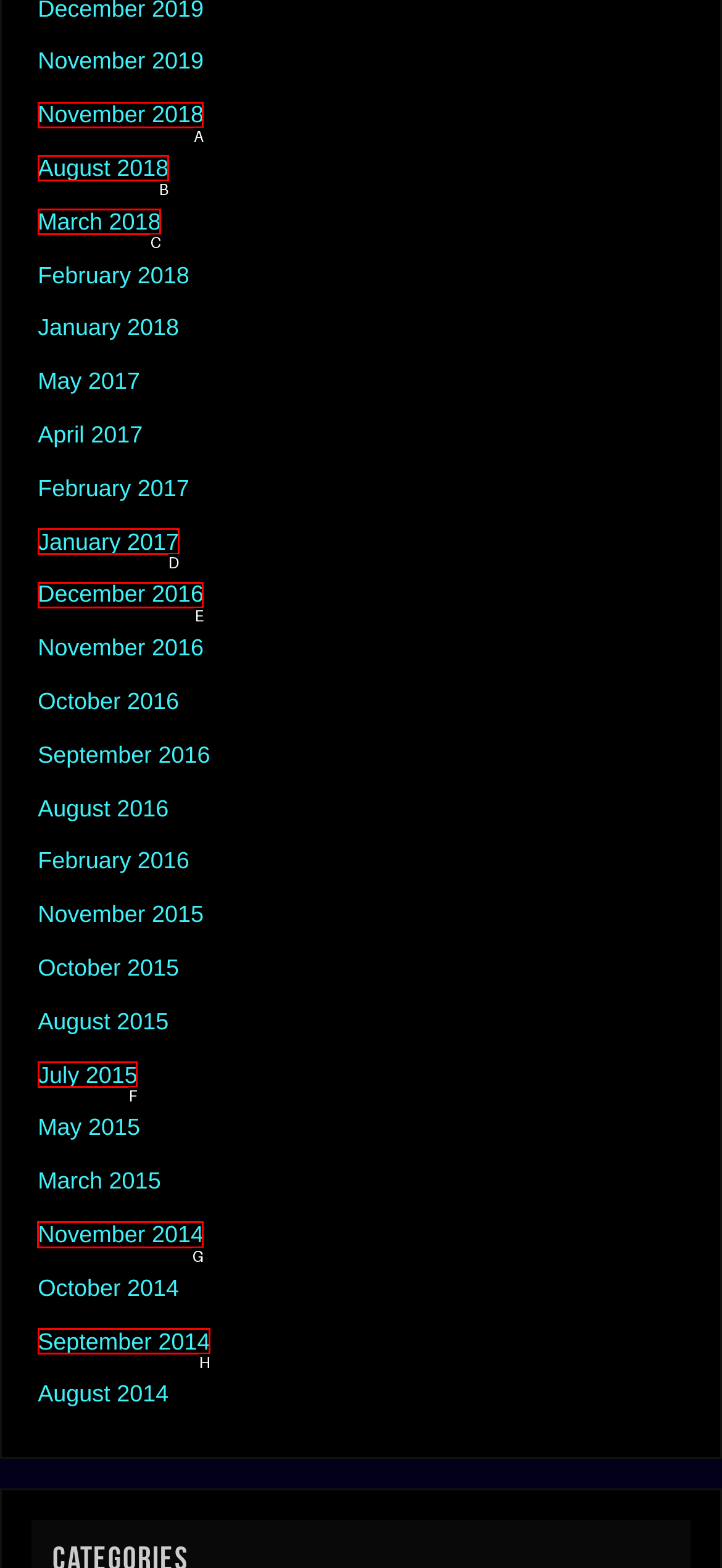Determine which HTML element to click for this task: view November 2014 Provide the letter of the selected choice.

G